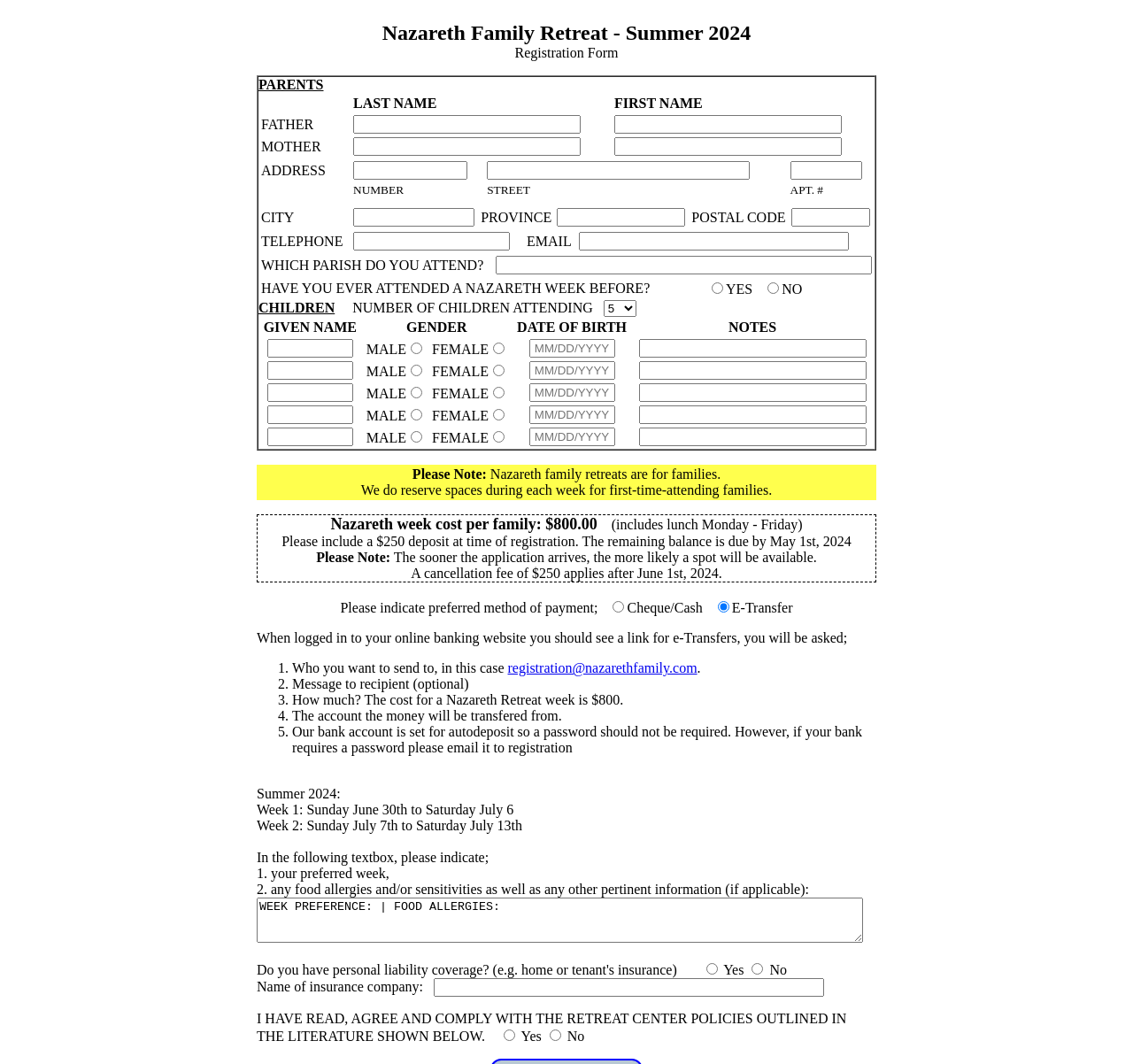Determine the bounding box coordinates for the clickable element required to fulfill the instruction: "Choose gender". Provide the coordinates as four float numbers between 0 and 1, i.e., [left, top, right, bottom].

[0.23, 0.3, 0.77, 0.316]